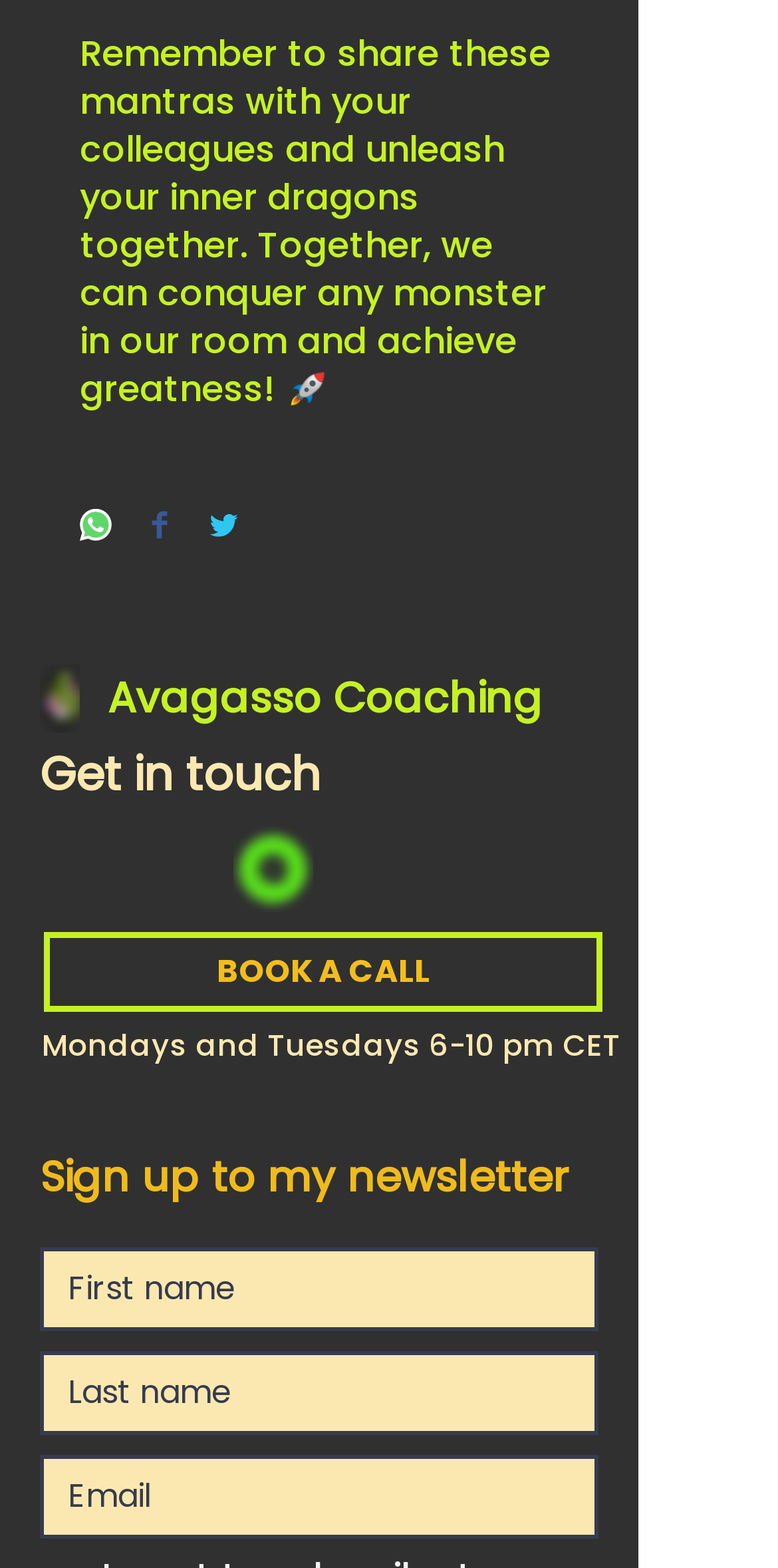Extract the bounding box coordinates for the HTML element that matches this description: "Created with Sketch.Posted onGoogle". The coordinates should be four float numbers between 0 and 1, i.e., [left, top, right, bottom].

None